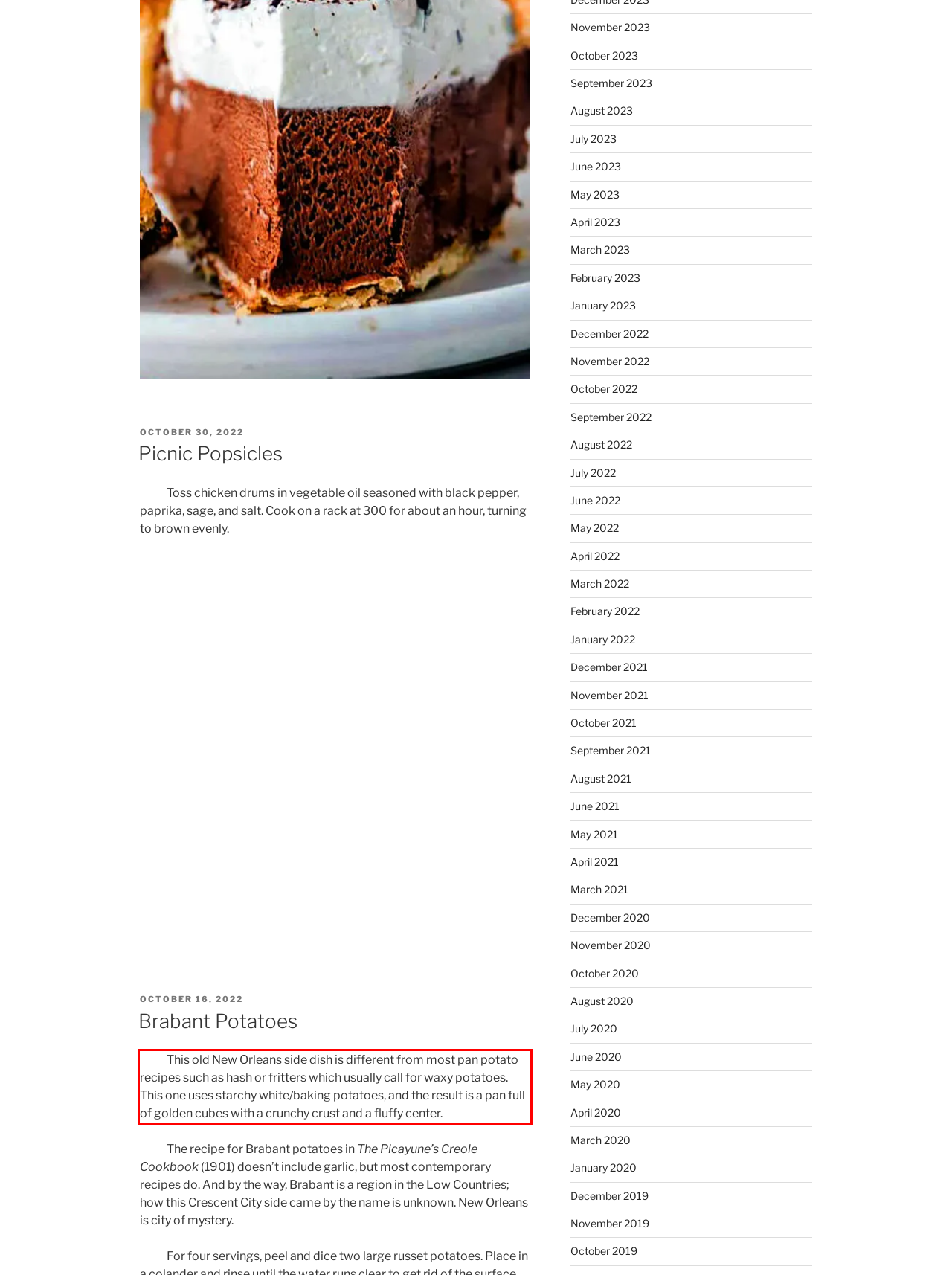Examine the webpage screenshot and use OCR to recognize and output the text within the red bounding box.

This old New Orleans side dish is different from most pan potato recipes such as hash or fritters which usually call for waxy potatoes. This one uses starchy white/baking potatoes, and the result is a pan full of golden cubes with a crunchy crust and a fluffy center.